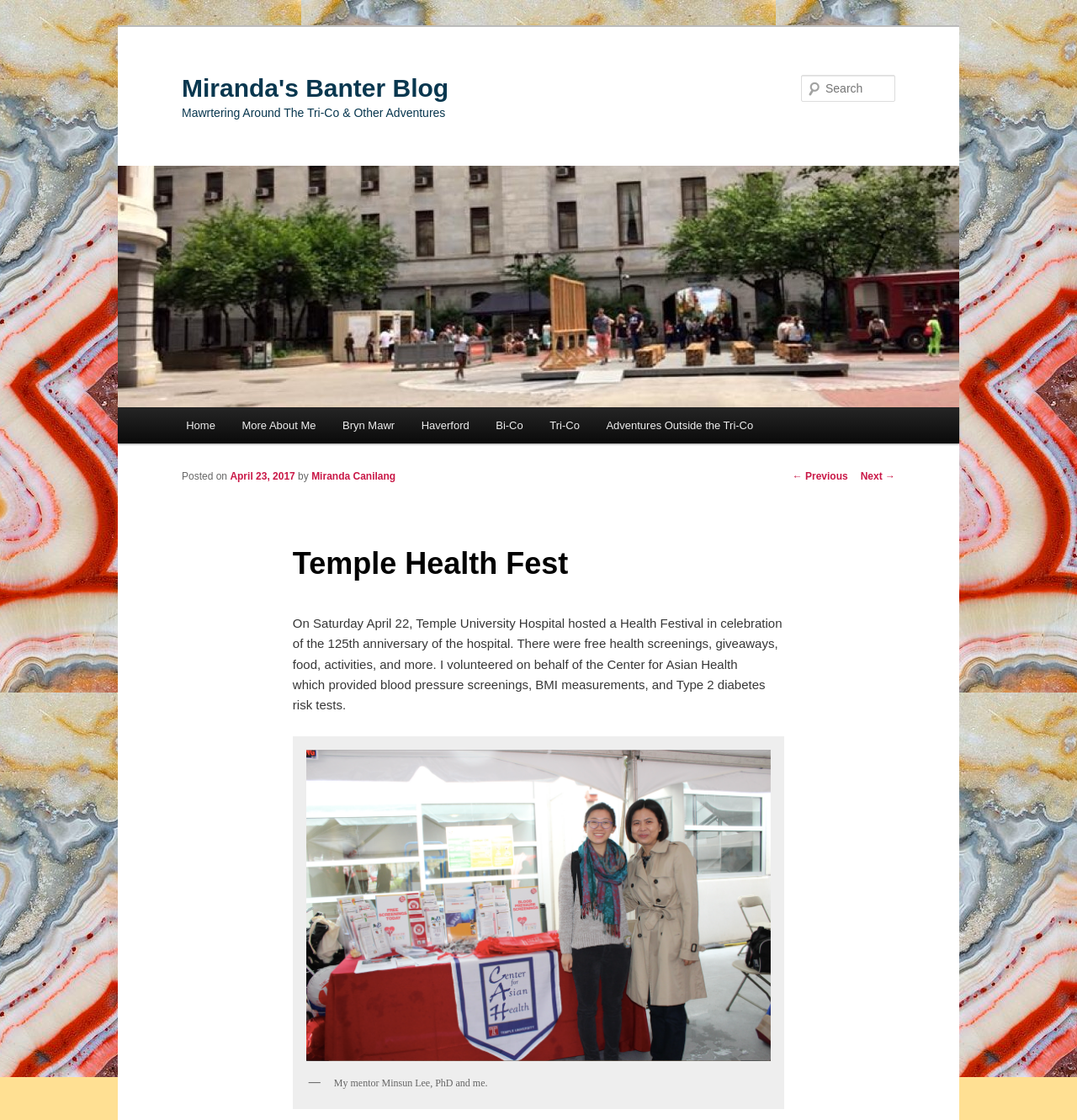What is the name of the person who volunteered at the Health Festival?
Utilize the image to construct a detailed and well-explained answer.

The name of the person who volunteered at the Health Festival can be found in the link element with the text 'Miranda Canilang' which is located in the main content area of the webpage.